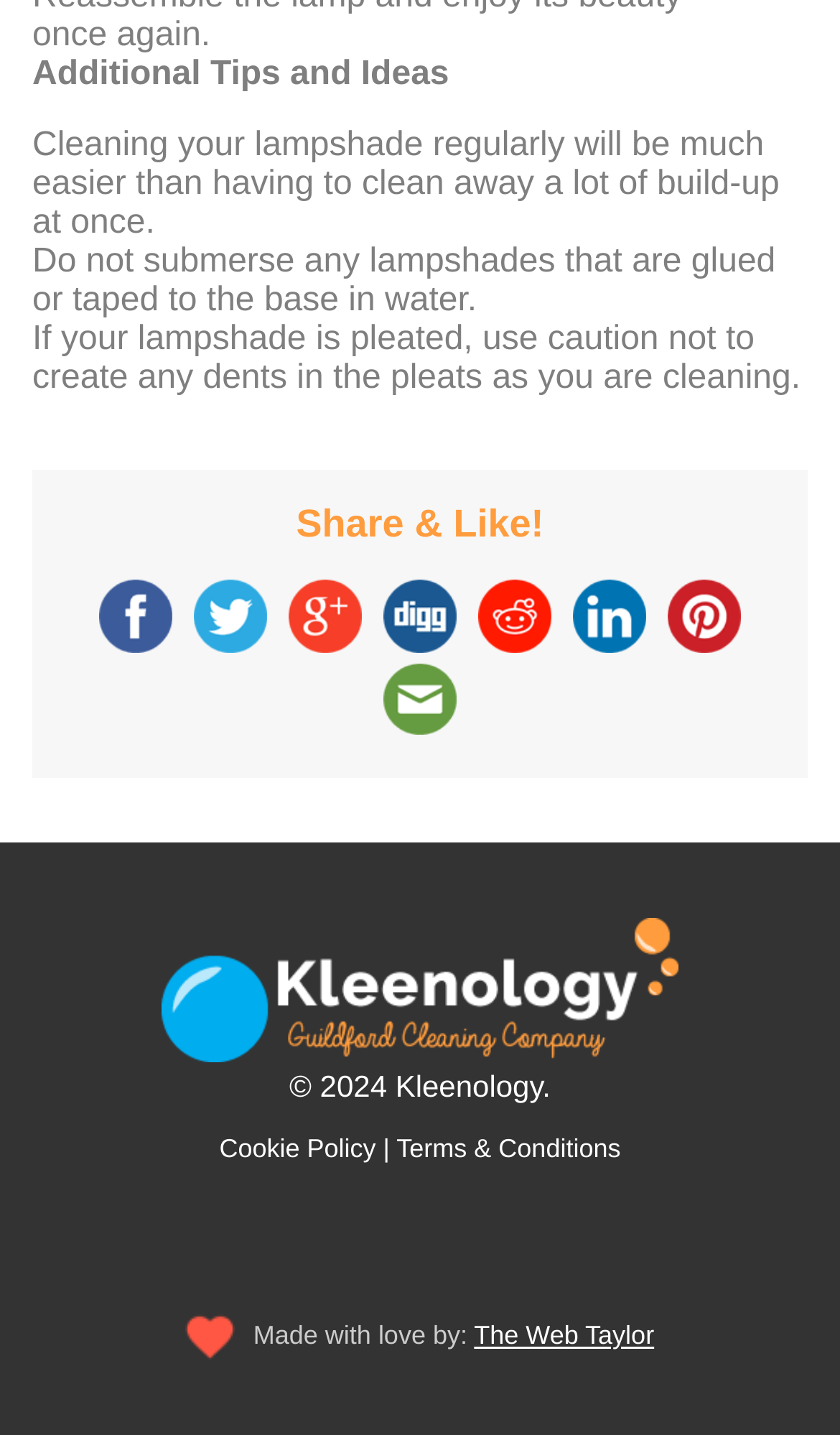What is the topic of the webpage?
Please give a detailed and elaborate answer to the question based on the image.

The webpage appears to be providing tips and ideas for cleaning lampshades, as indicated by the static text elements 'Additional Tips and Ideas' and 'Cleaning your lampshade regularly will be much easier than having to clean away a lot of build-up at once.'